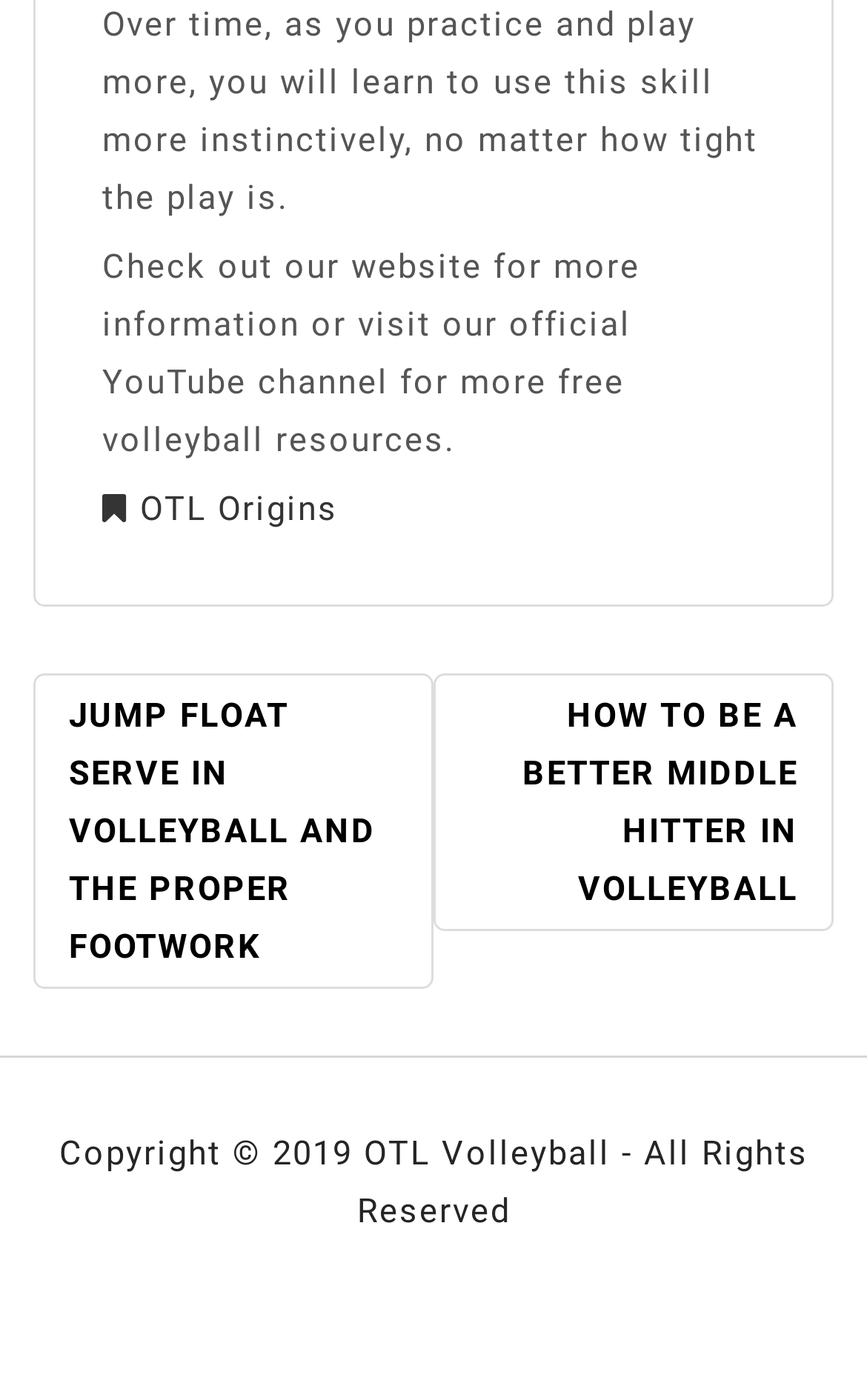How many navigation links are there?
Respond with a short answer, either a single word or a phrase, based on the image.

2